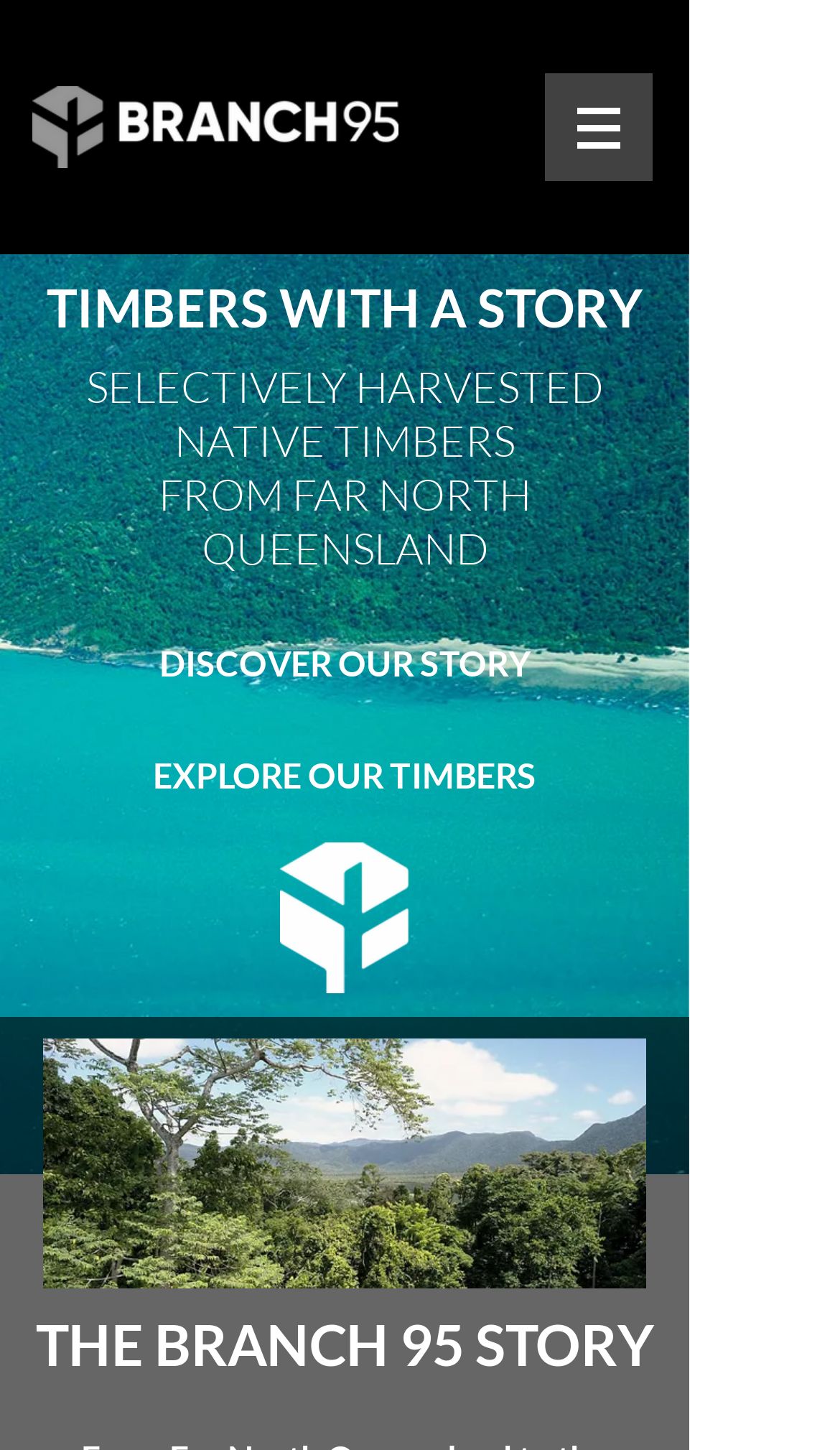Answer in one word or a short phrase: 
How many images are in the story section?

Two